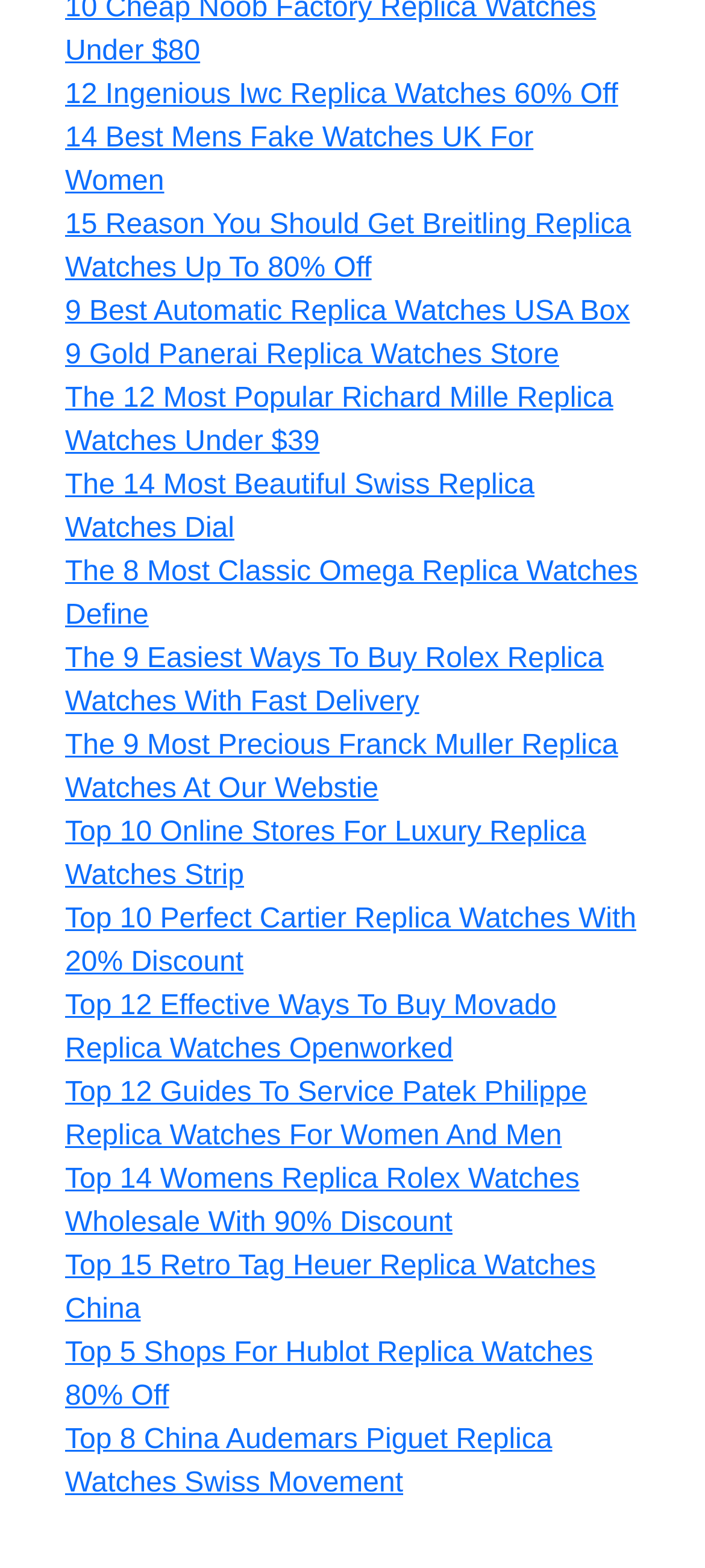Identify the bounding box coordinates of the specific part of the webpage to click to complete this instruction: "Click on 12 Ingenious Iwc Replica Watches 60% Off".

[0.092, 0.051, 0.877, 0.071]